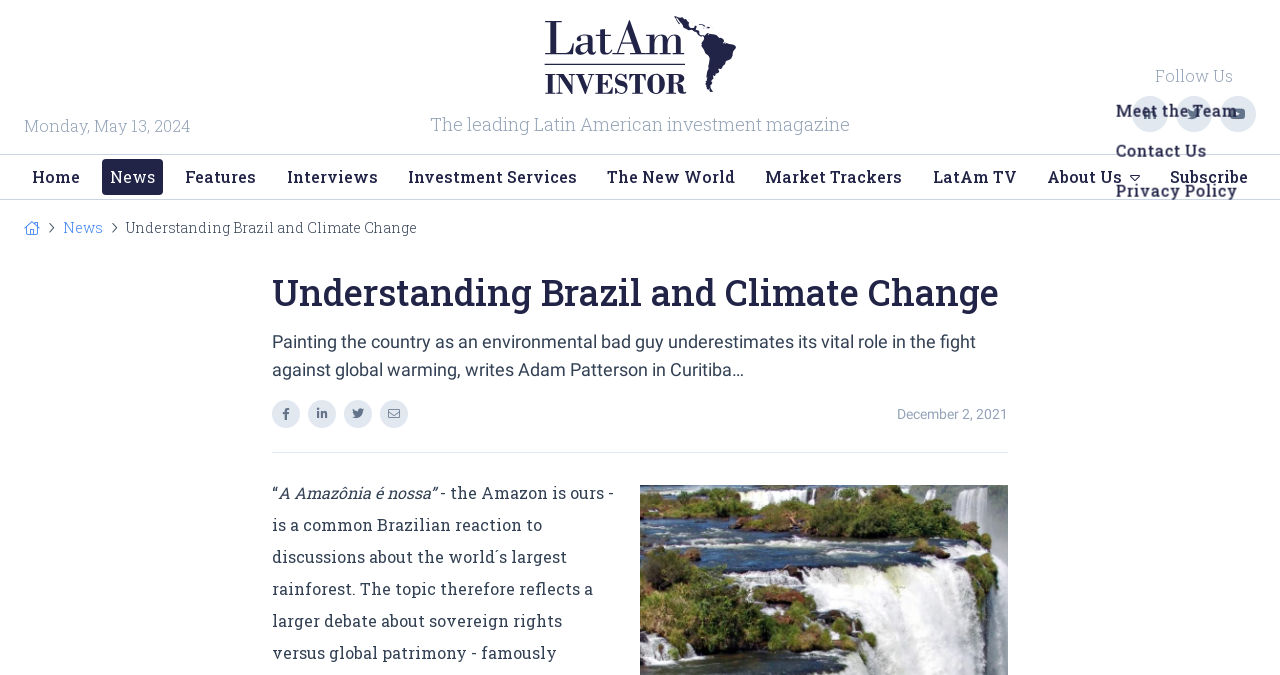Please identify the coordinates of the bounding box for the clickable region that will accomplish this instruction: "Follow the magazine on social media".

[0.884, 0.142, 0.912, 0.195]